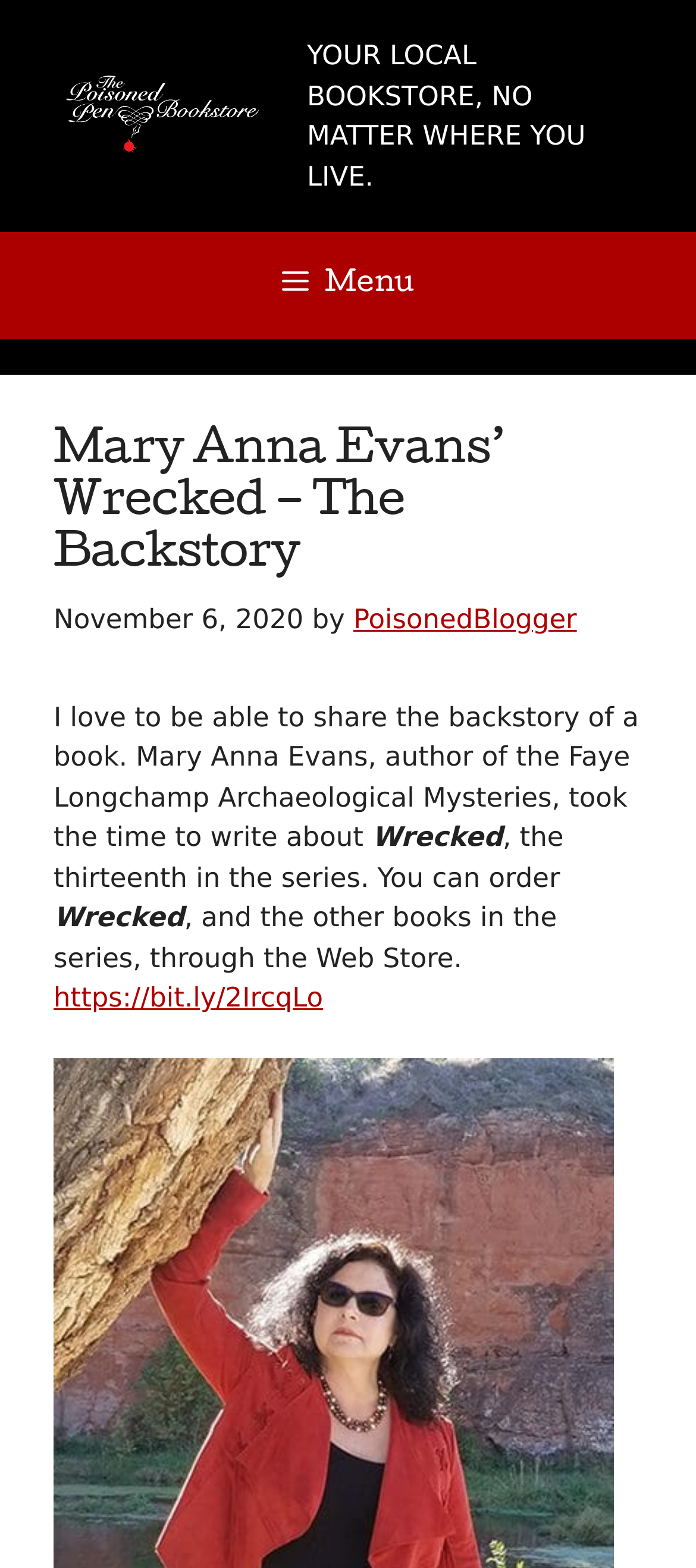What is the date of the backstory?
Look at the image and answer the question using a single word or phrase.

November 6, 2020